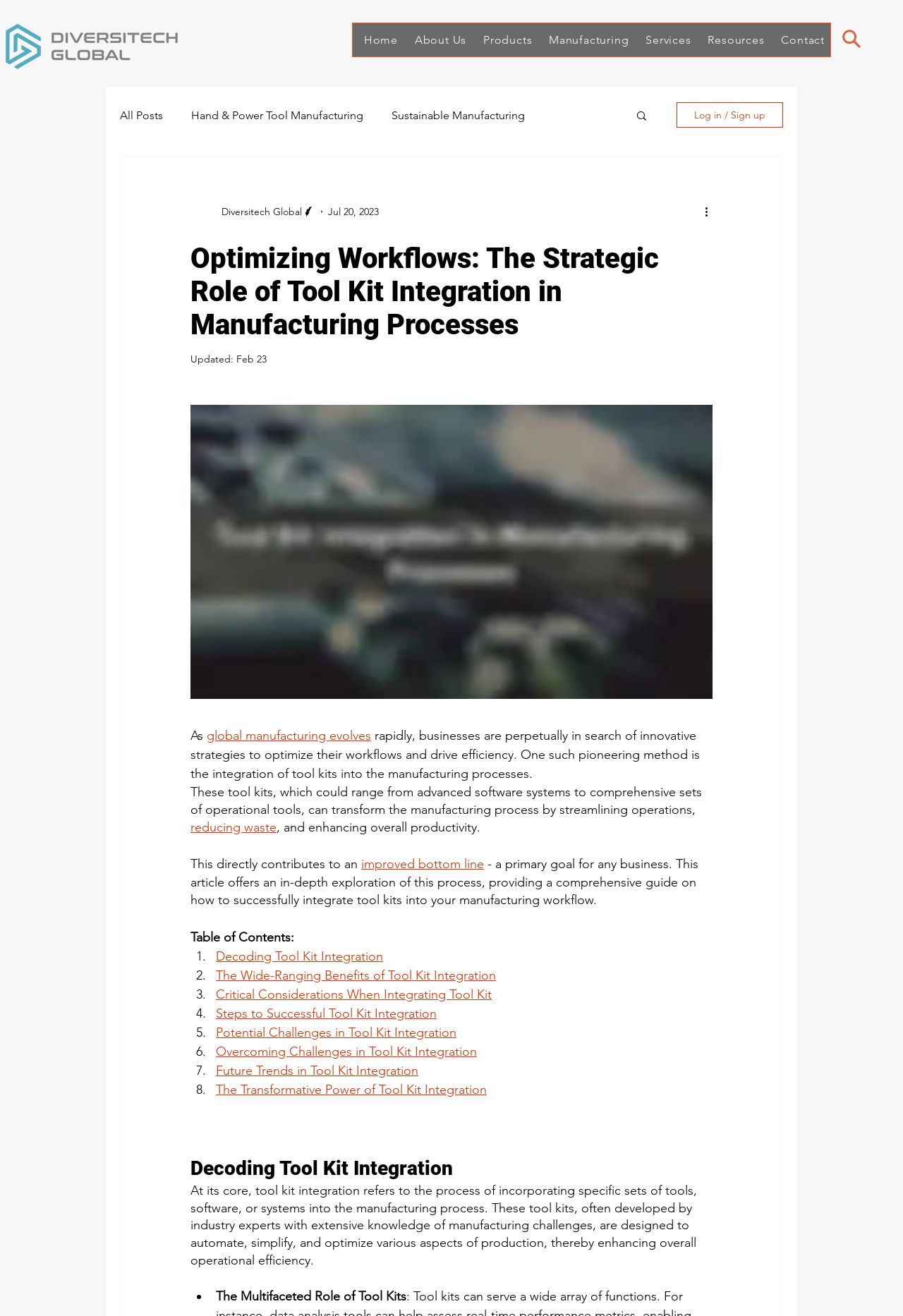How many links are there in the navigation menu?
Using the visual information, respond with a single word or phrase.

7